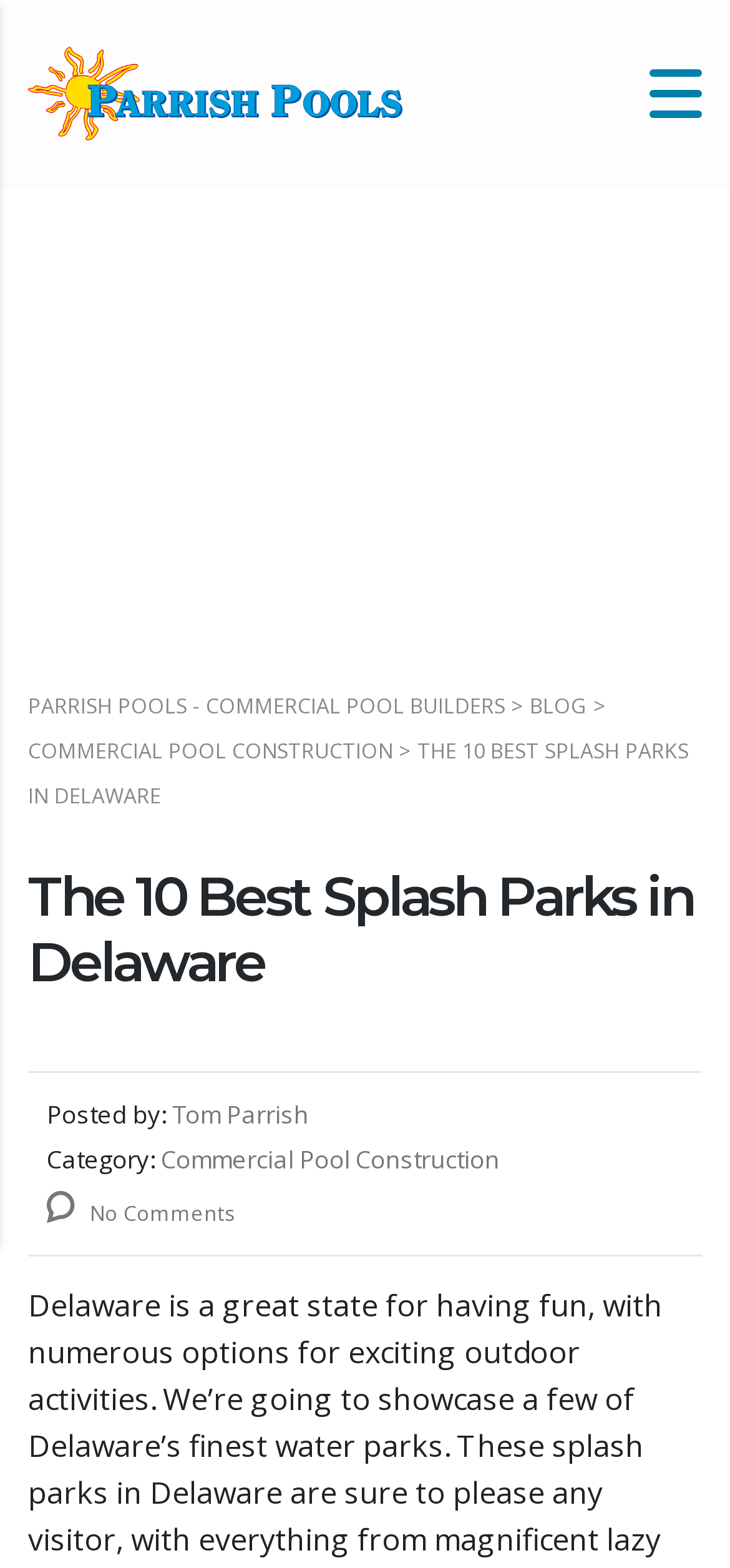Determine the bounding box of the UI component based on this description: "No Comments". The bounding box coordinates should be four float values between 0 and 1, i.e., [left, top, right, bottom].

[0.064, 0.764, 0.321, 0.782]